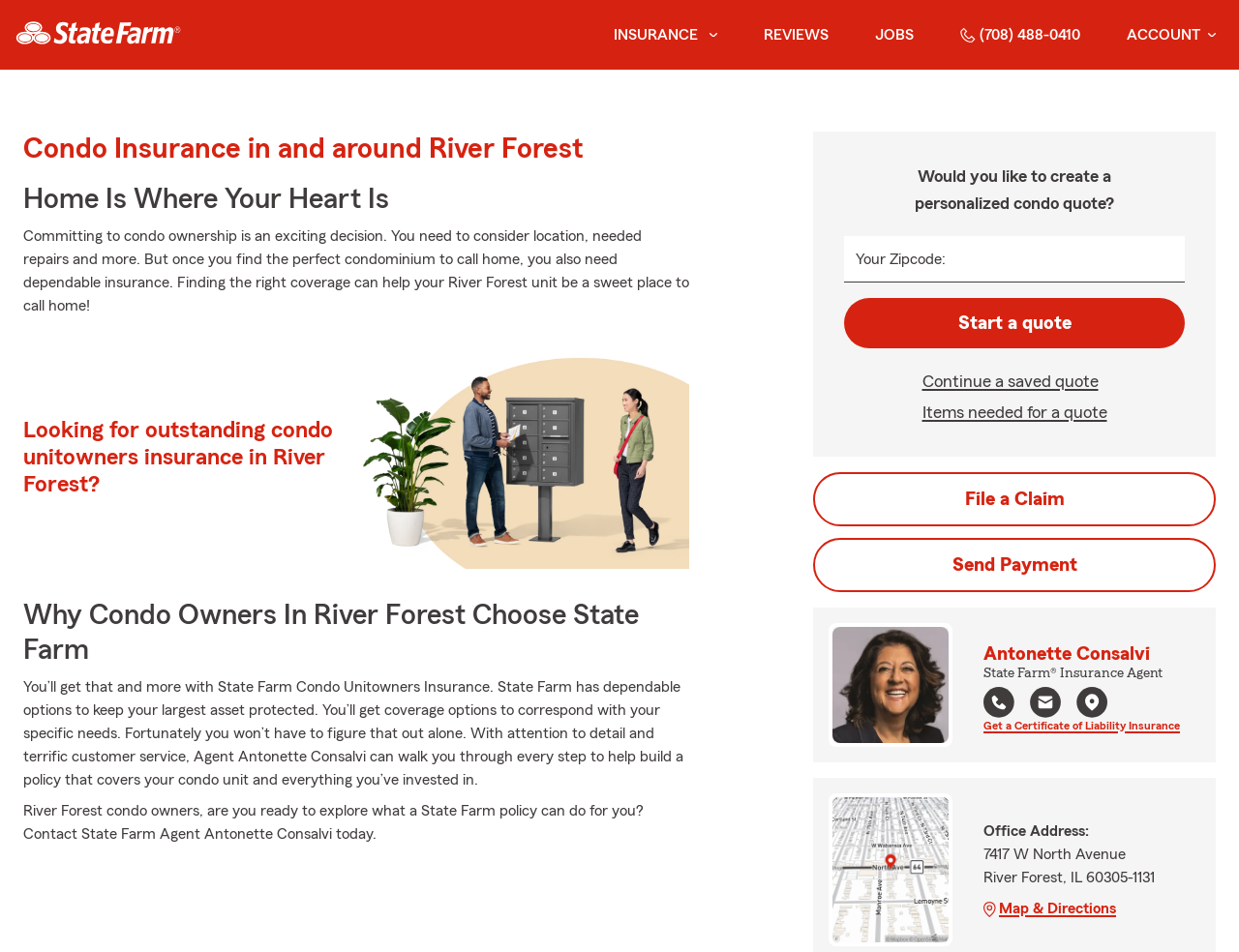Given the element description Account, specify the bounding box coordinates of the corresponding UI element in the format (top-left x, top-left y, bottom-right x, bottom-right y). All values must be between 0 and 1.

[0.903, 0.016, 0.988, 0.057]